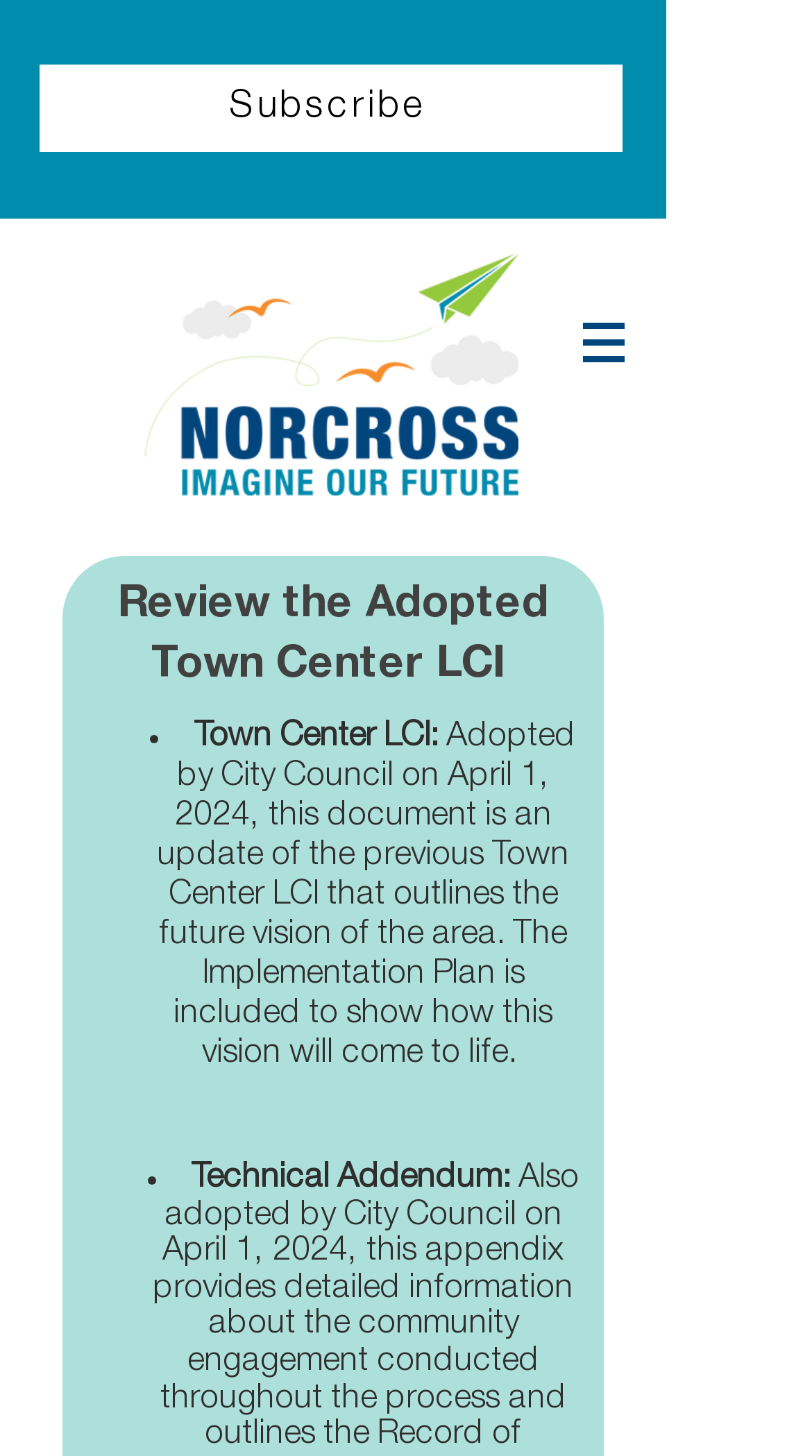What is the purpose of the Town Center LCI?
Offer a detailed and exhaustive answer to the question.

Based on the webpage, the Town Center LCI is a document that outlines the future vision of the area. It is an update of the previous Town Center LCI and includes an Implementation Plan to show how this vision will come to life.